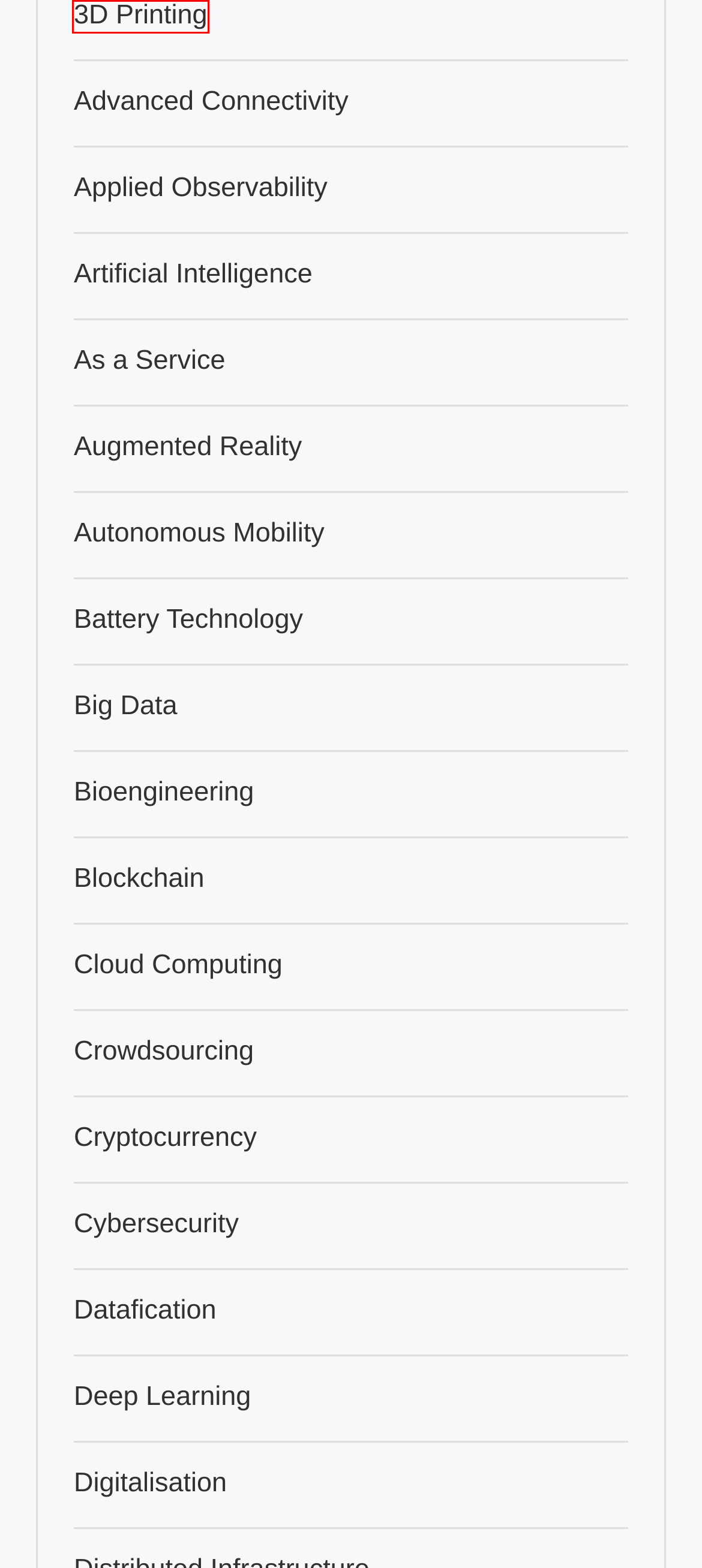Look at the screenshot of a webpage, where a red bounding box highlights an element. Select the best description that matches the new webpage after clicking the highlighted element. Here are the candidates:
A. Cryptocurrency - News & Insights | Megatrend Monitor
B. Bioengineering - News & Insights | Megatrend Monitor
C. Deep Learning - News & Insights | Megatrend Monitor
D. Advanced Connectivity - News & Insights | Megatrend Monitor
E. Blockchain - News & Insights | Megatrend Monitor
F. Battery Technology - News & Insights | Megatrend Monitor
G. 3D Printing - News & Insights | Megatrend Monitor
H. Cybersecurity - News & Insights | Megatrend Monitor

G